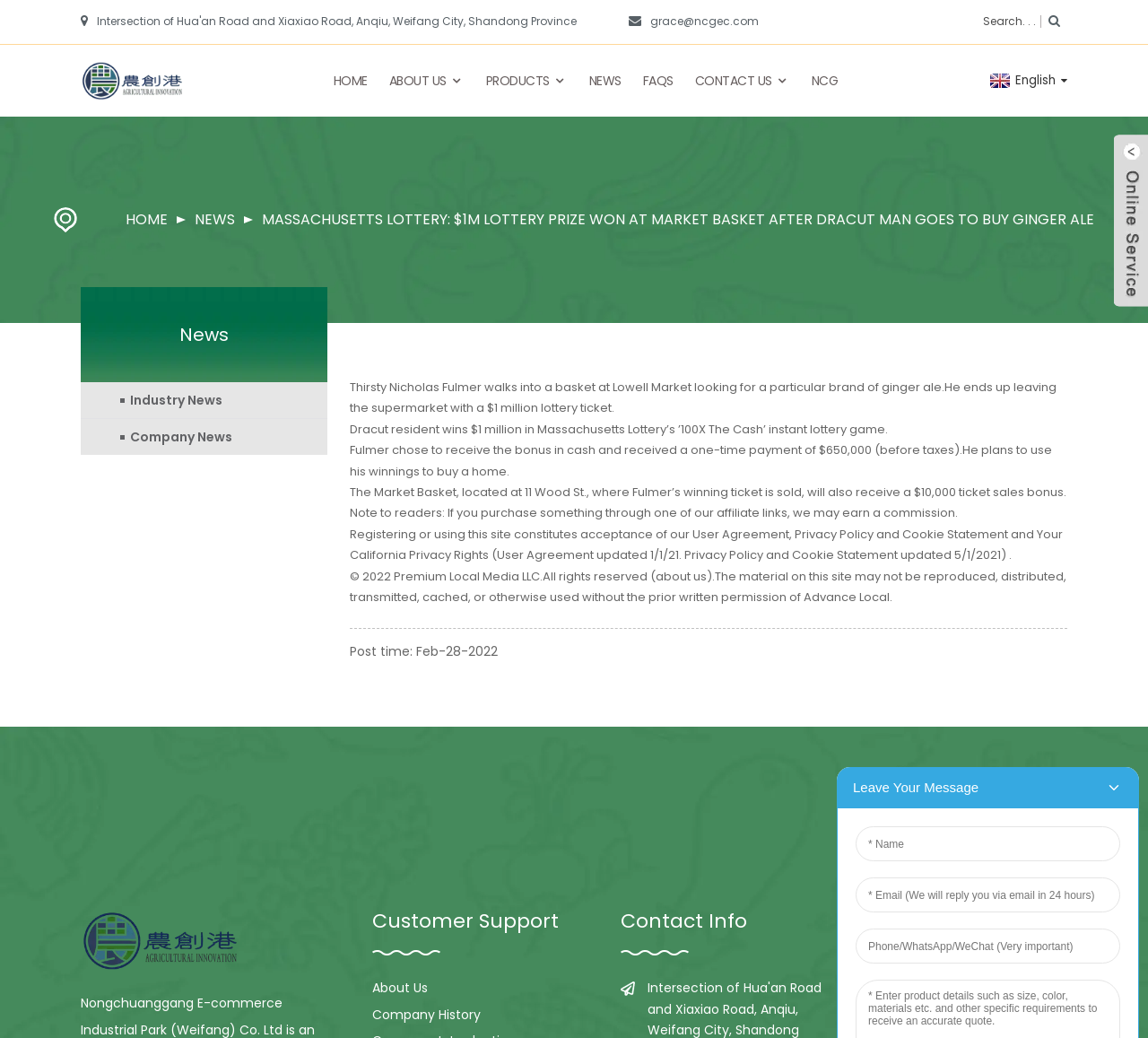Refer to the element description name="search" placeholder="Search. . ." and identify the corresponding bounding box in the screenshot. Format the coordinates as (top-left x, top-left y, bottom-right x, bottom-right y) with values in the range of 0 to 1.

[0.852, 0.015, 0.907, 0.027]